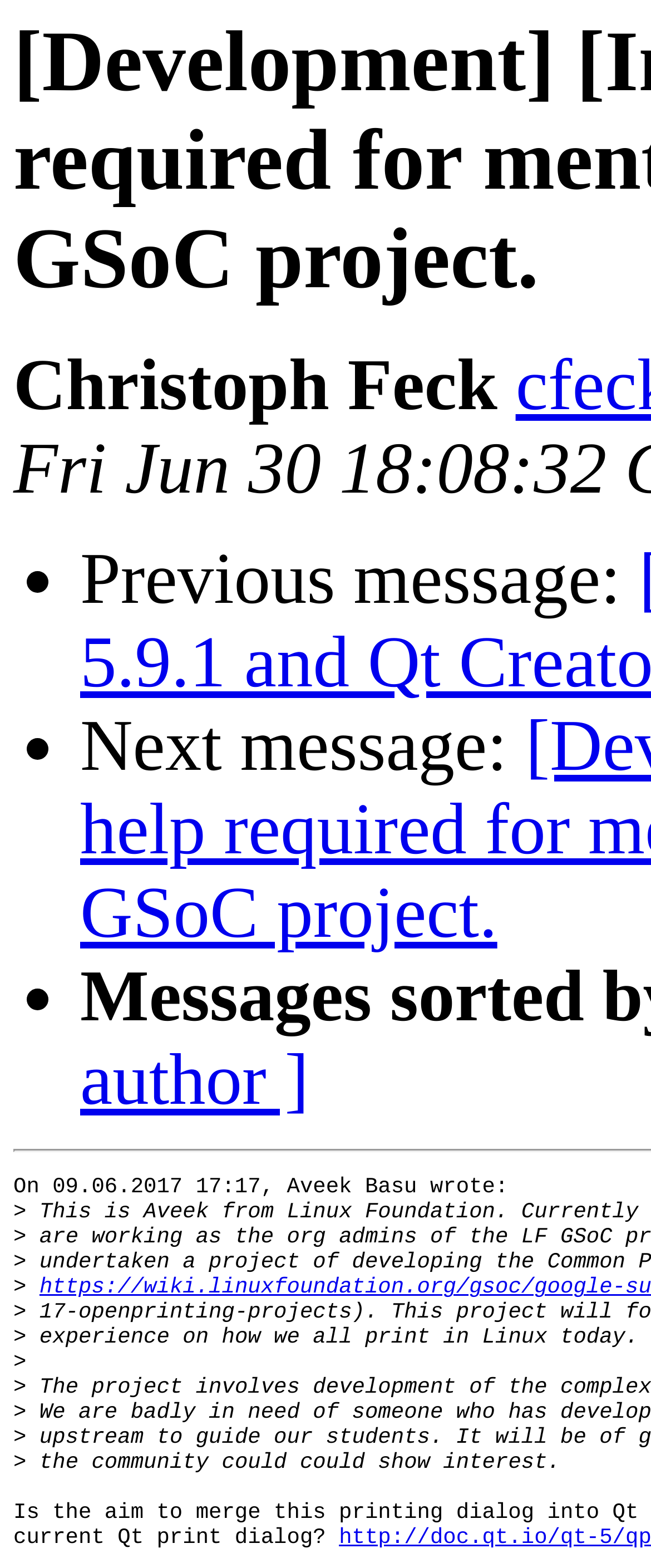What is the format of the conversation?
Please provide a detailed and comprehensive answer to the question.

The format of the conversation can be inferred from the presence of 'Previous message:' and 'Next message:' links, which suggests that the conversation is in a threaded discussion format.